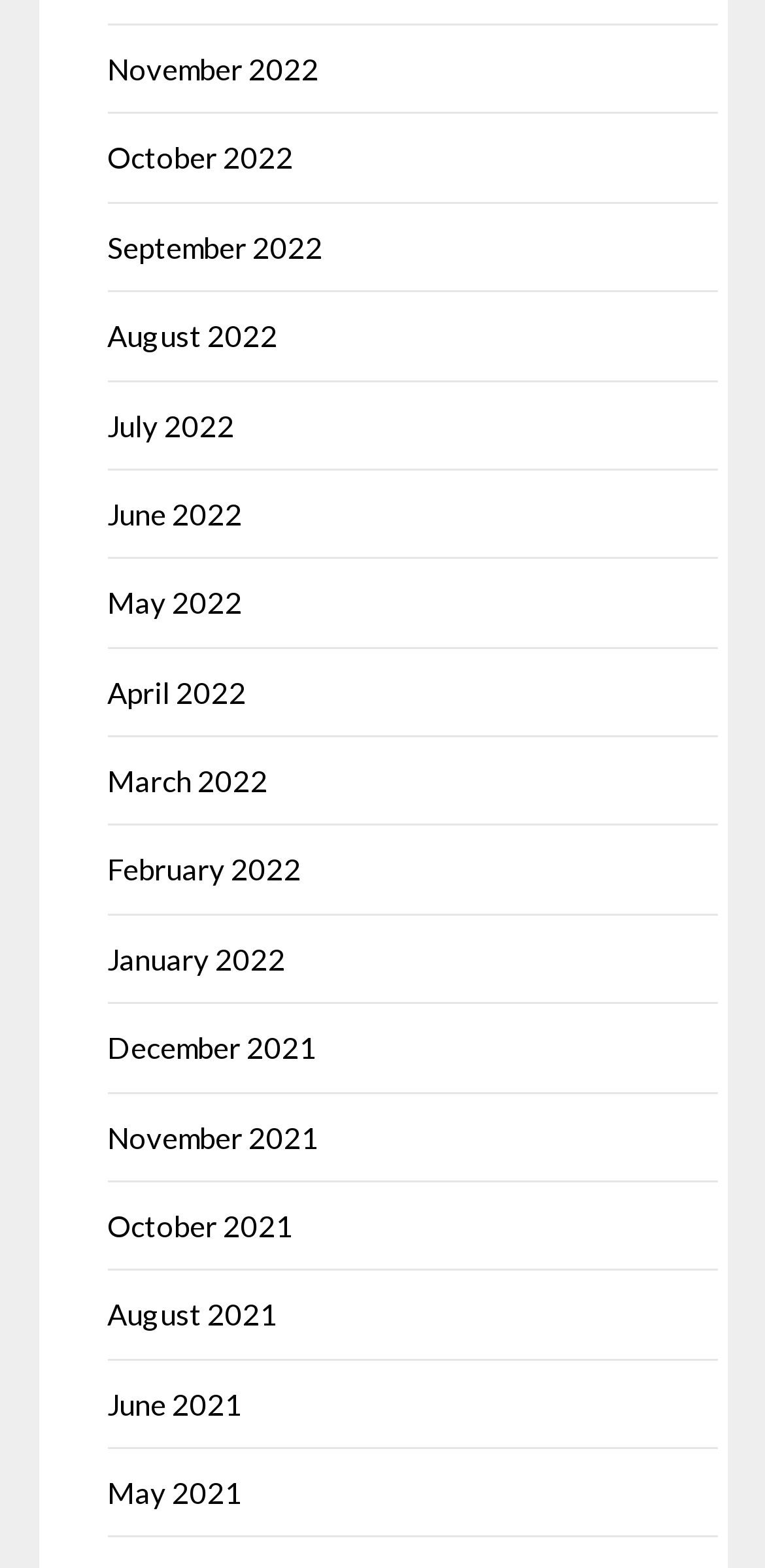How many months are listed?
Using the visual information, respond with a single word or phrase.

12